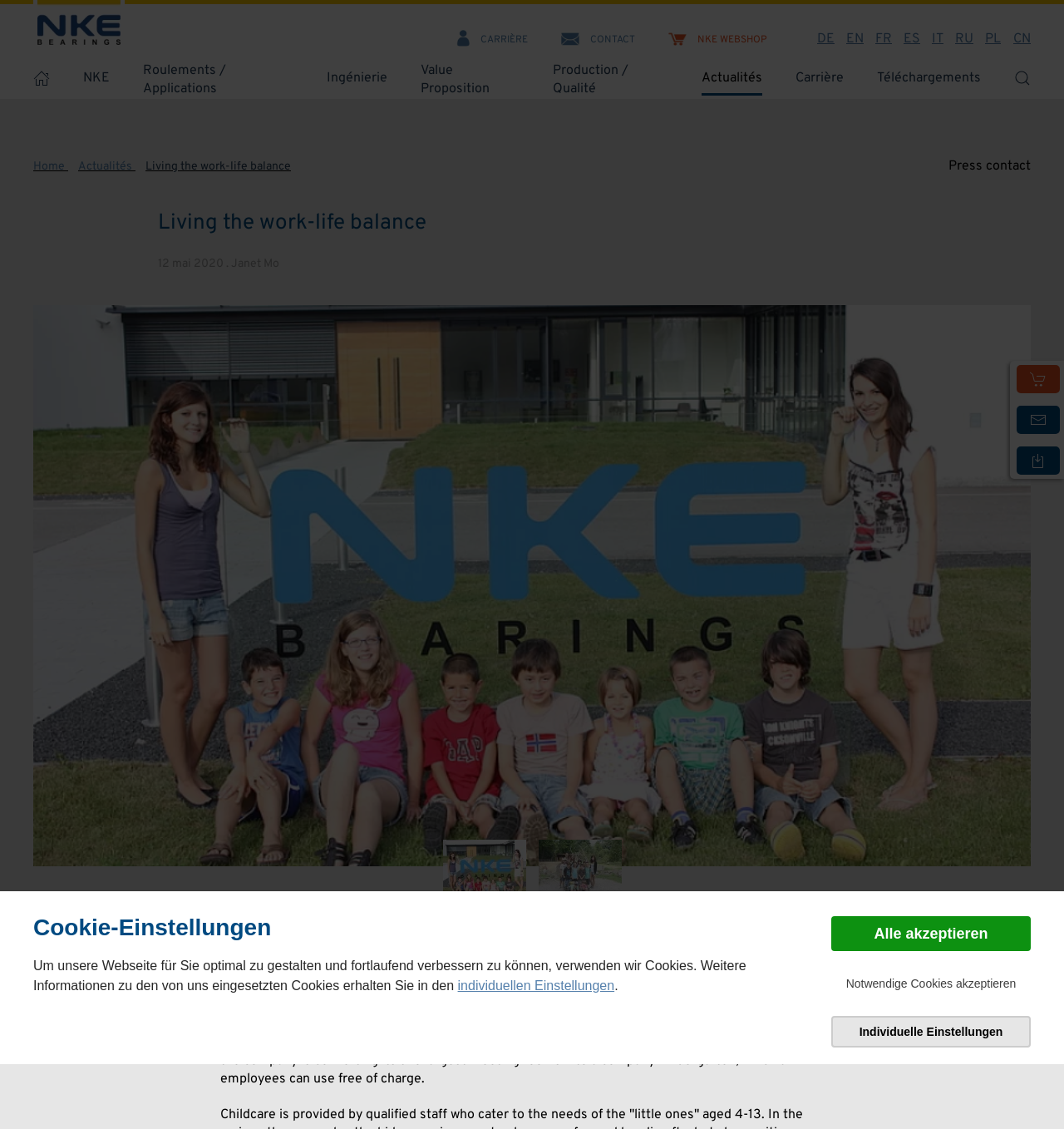Locate the bounding box coordinates for the element described below: "FR". The coordinates must be four float values between 0 and 1, formatted as [left, top, right, bottom].

[0.819, 0.024, 0.842, 0.046]